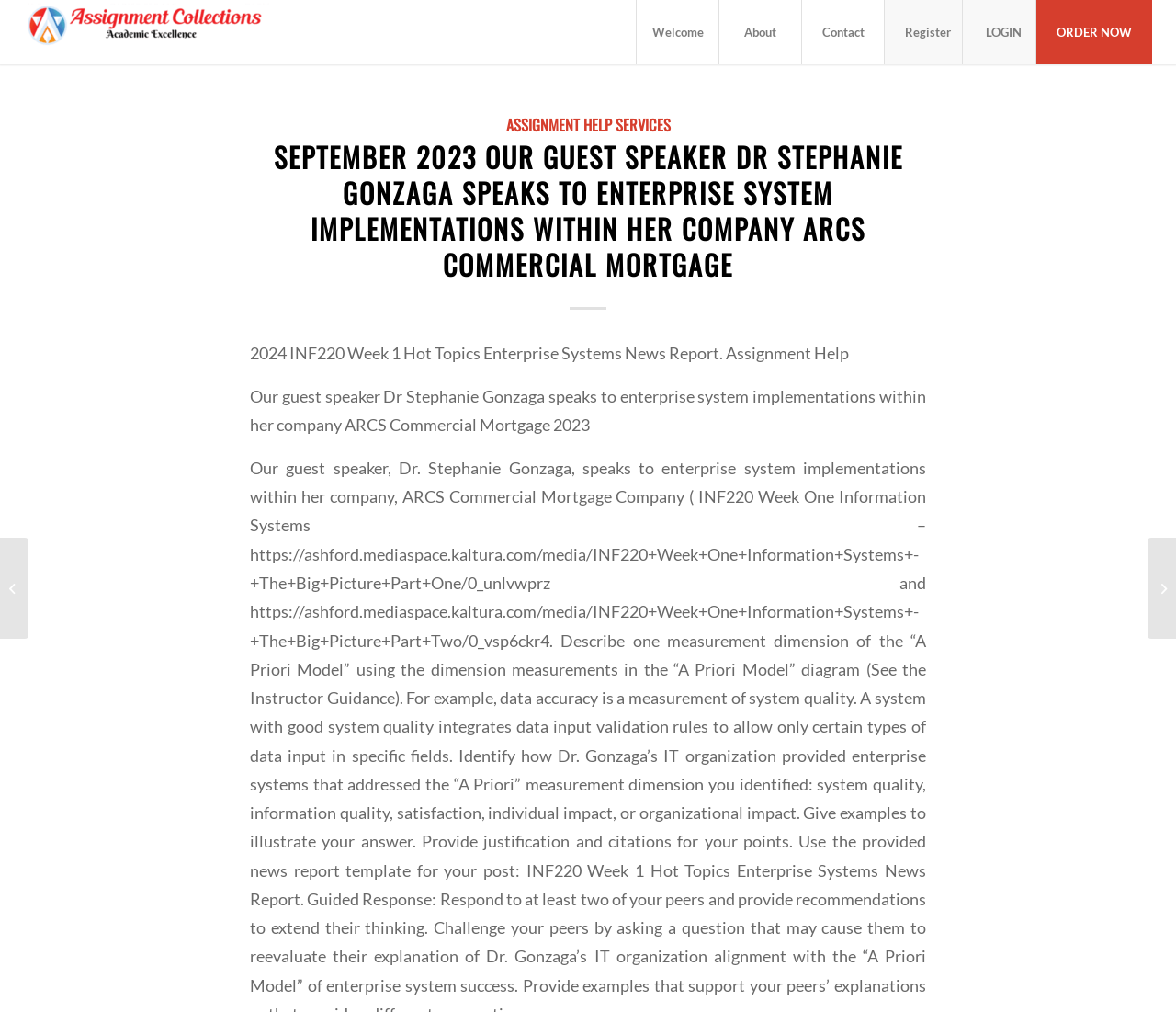What is the role of Dr. Stephanie Gonzaga?
Using the image as a reference, give an elaborate response to the question.

The heading on the webpage mentions 'Our guest speaker Dr Stephanie Gonzaga speaks to enterprise system implementations within her company ARCS Commercial Mortgage', which indicates that Dr. Stephanie Gonzaga is the guest speaker.